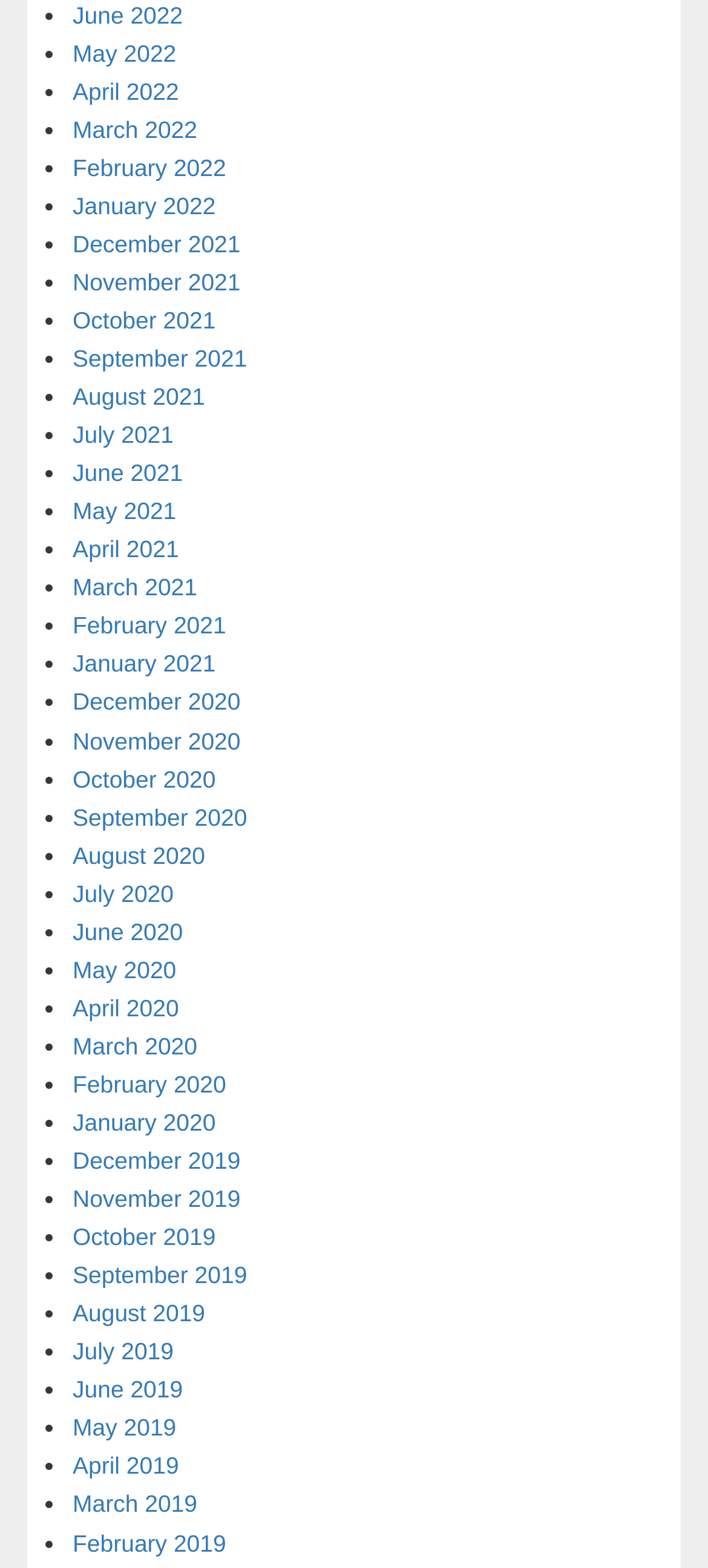Please determine the bounding box coordinates of the element's region to click for the following instruction: "View March 2022".

[0.103, 0.074, 0.279, 0.091]